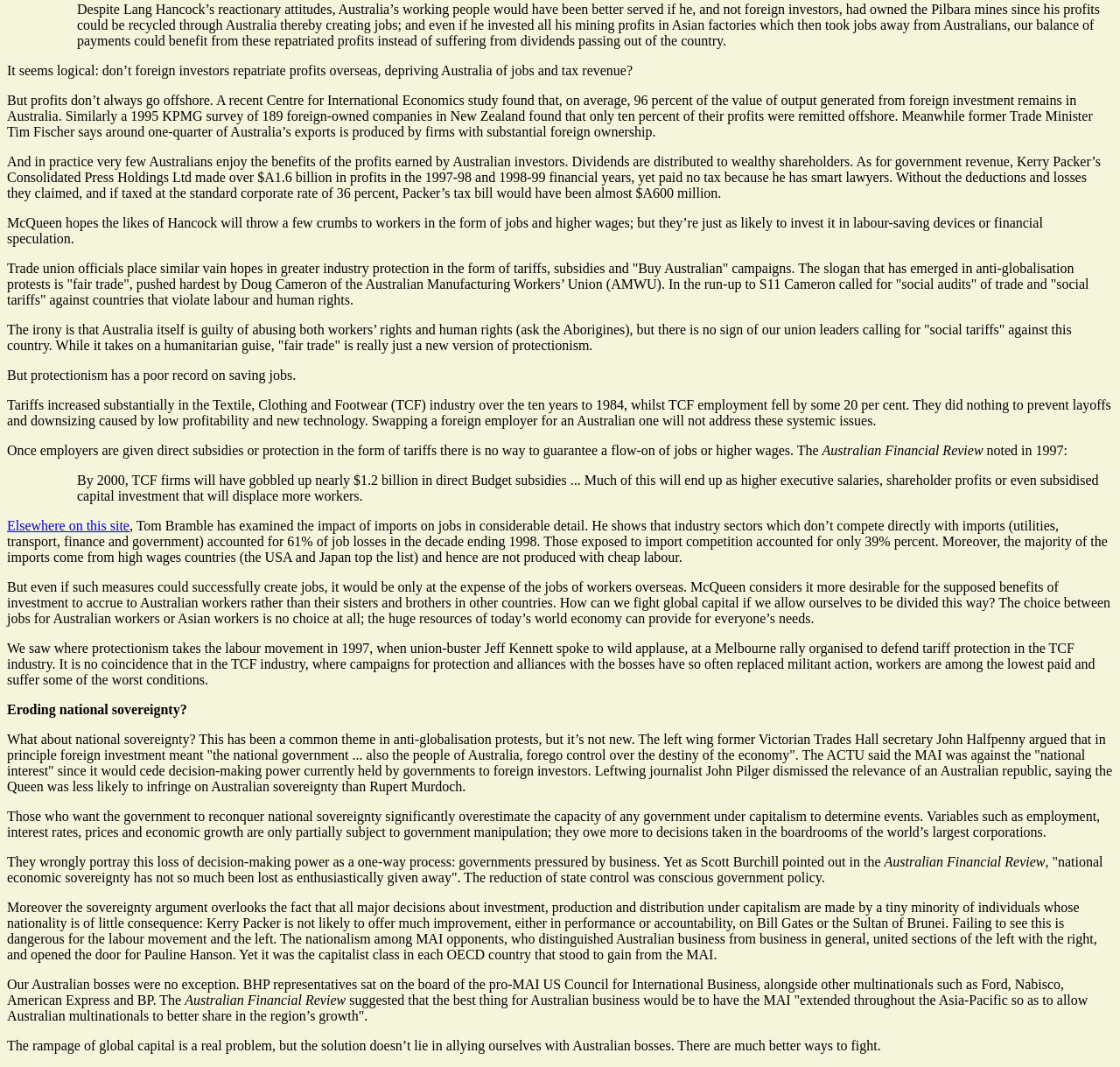What is the main topic of the article?
From the screenshot, supply a one-word or short-phrase answer.

Global capital and labor movement